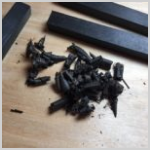Give a concise answer using one word or a phrase to the following question:
What is being crafted in this woodworking activity?

Wooden instruments